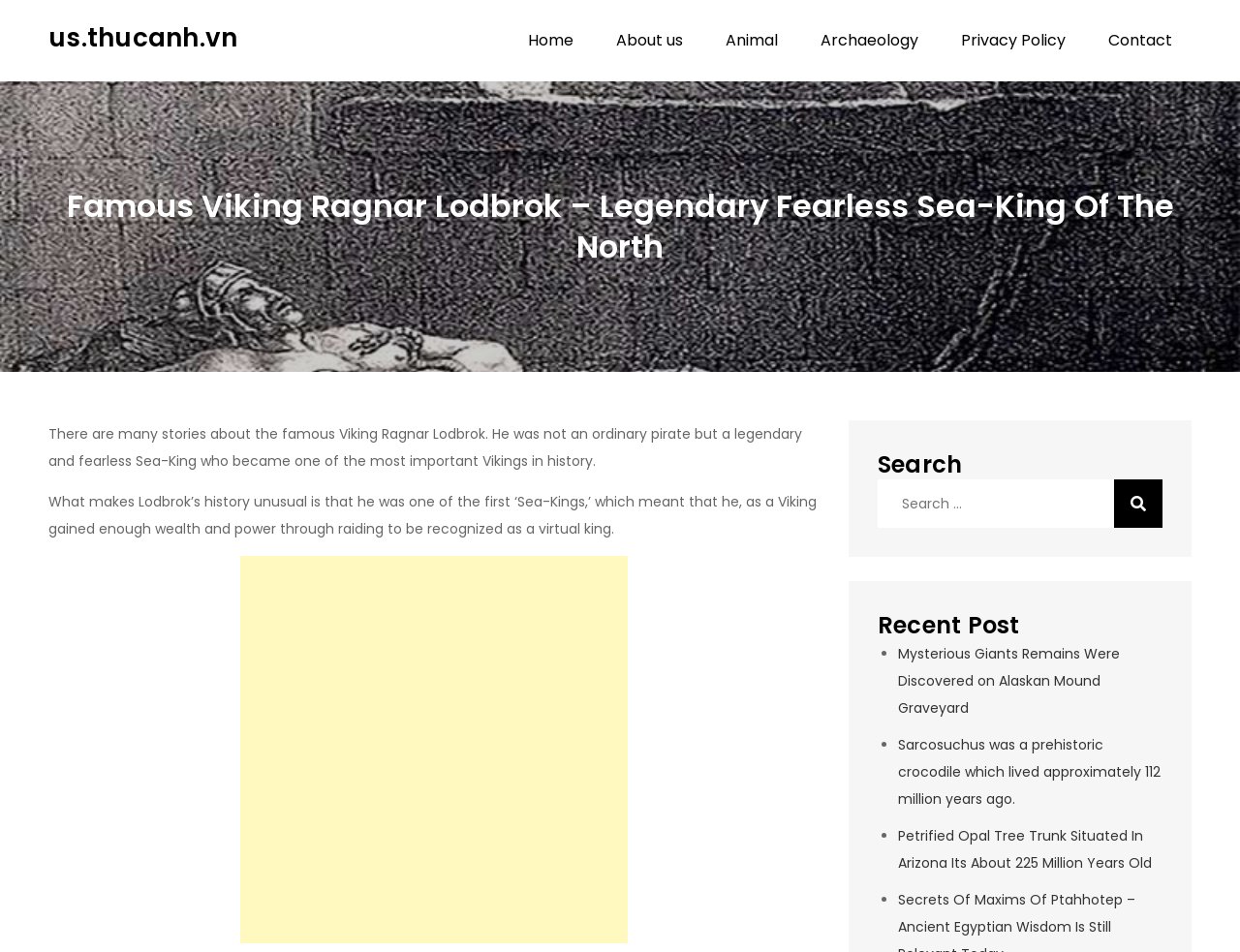Could you determine the bounding box coordinates of the clickable element to complete the instruction: "read about Ragnar Lodbrok"? Provide the coordinates as four float numbers between 0 and 1, i.e., [left, top, right, bottom].

[0.039, 0.446, 0.647, 0.494]